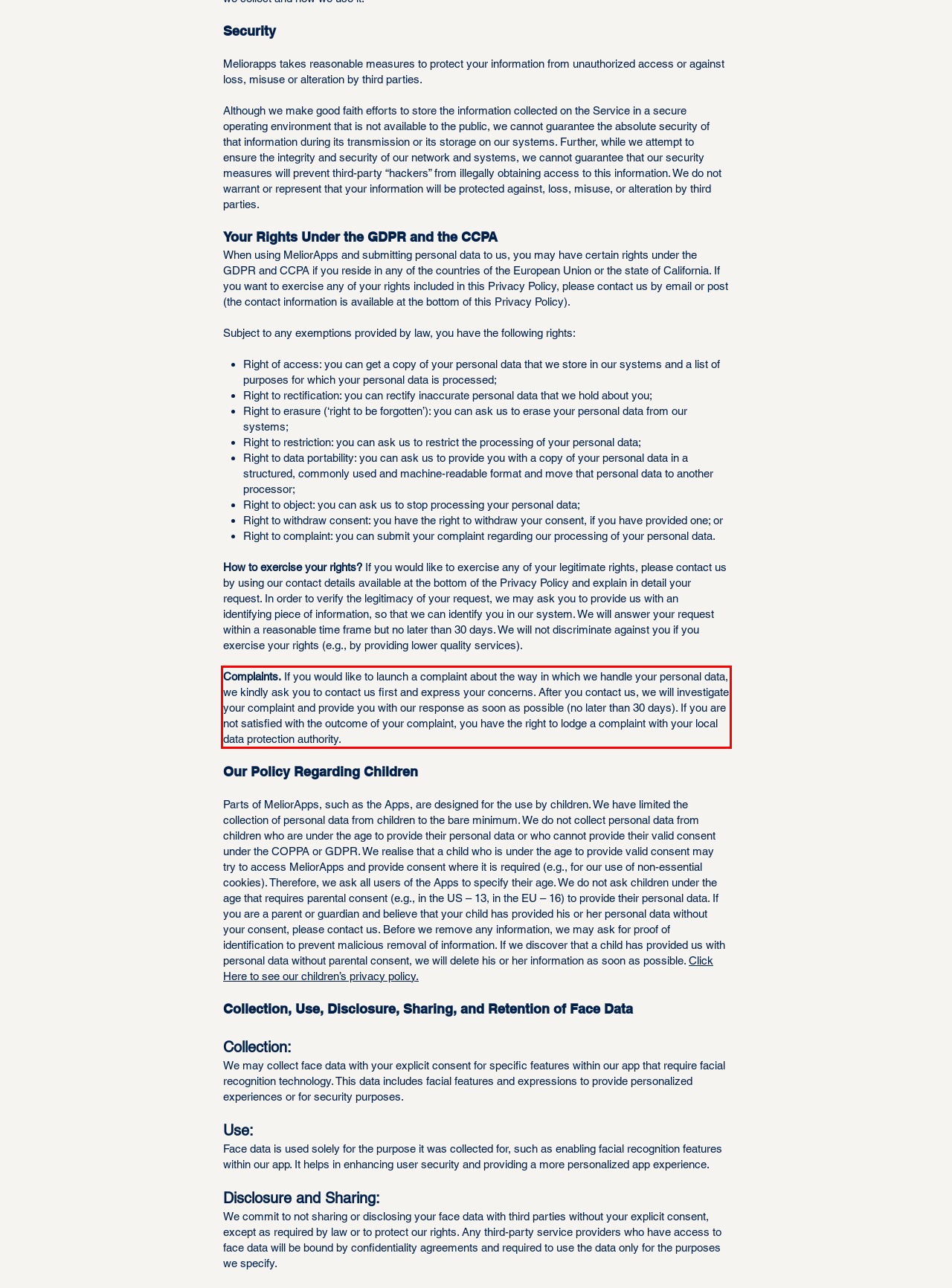Given a webpage screenshot with a red bounding box, perform OCR to read and deliver the text enclosed by the red bounding box.

Complaints. If you would like to launch a complaint about the way in which we handle your personal data, we kindly ask you to contact us first and express your concerns. After you contact us, we will investigate your complaint and provide you with our response as soon as possible (no later than 30 days). If you are not satisfied with the outcome of your complaint, you have the right to lodge a complaint with your local data protection authority.